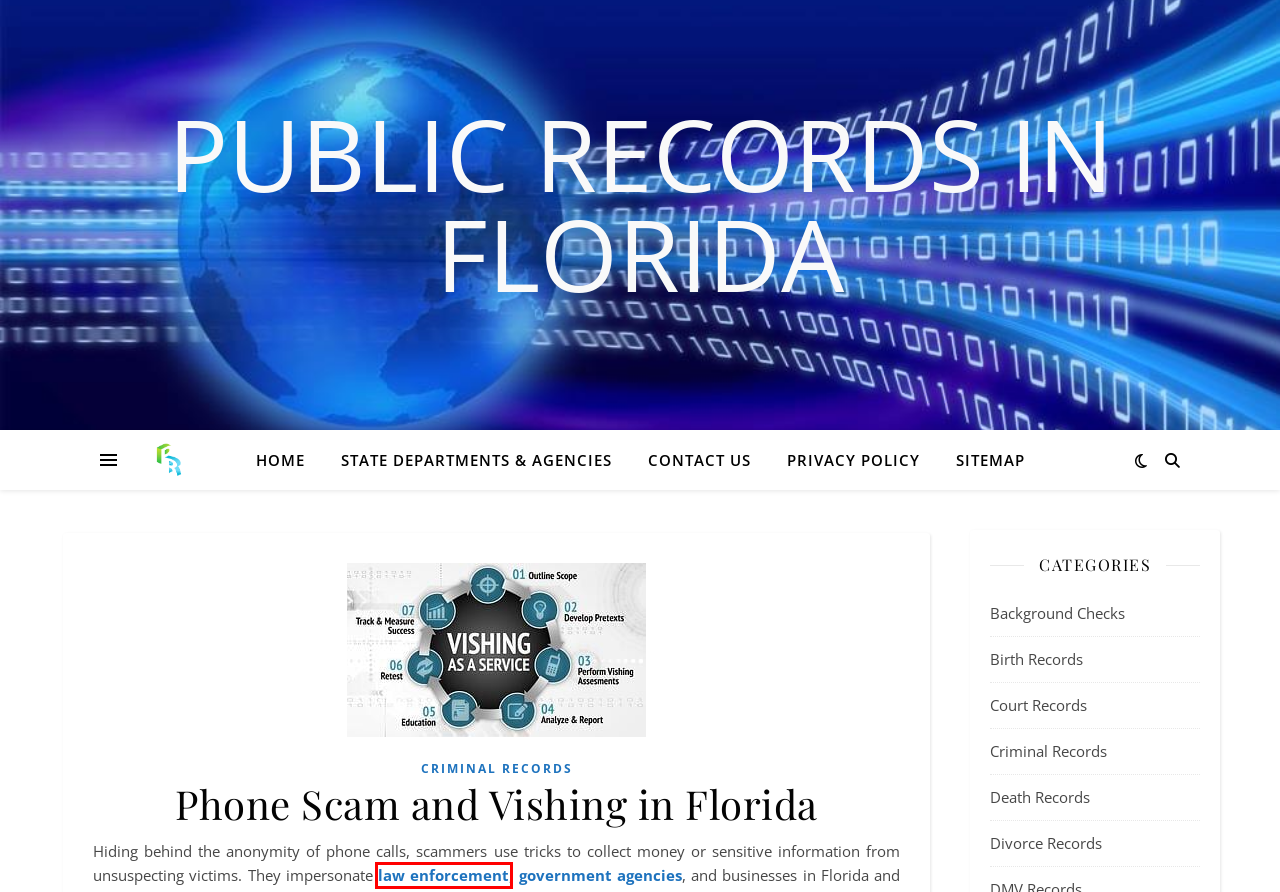Observe the screenshot of a webpage with a red bounding box around an element. Identify the webpage description that best fits the new page after the element inside the bounding box is clicked. The candidates are:
A. Criminal Records | Public Records in Florida
B. Sitemap | Public Records in Florida
C. Birth Records | Public Records in Florida
D. Death Records | Public Records in Florida
E. Contact Us | Public Records in Florida
F. Florida Department of Agriculture & Consumer Services
G. Public Records in Florida
H. Background Checks | Public Records in Florida

F